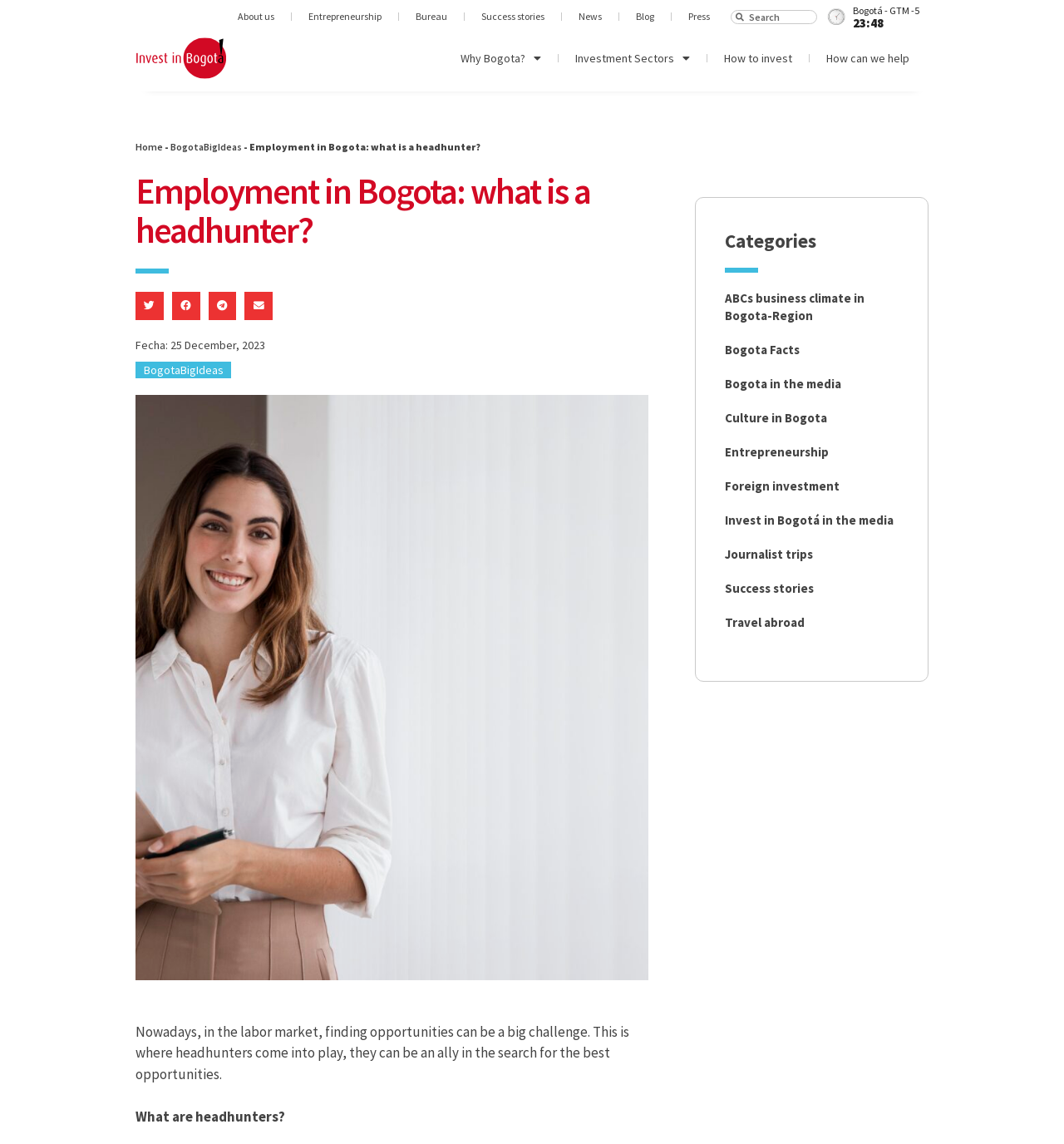Identify the bounding box coordinates of the clickable region necessary to fulfill the following instruction: "Read about investment sectors". The bounding box coordinates should be four float numbers between 0 and 1, i.e., [left, top, right, bottom].

[0.525, 0.044, 0.664, 0.058]